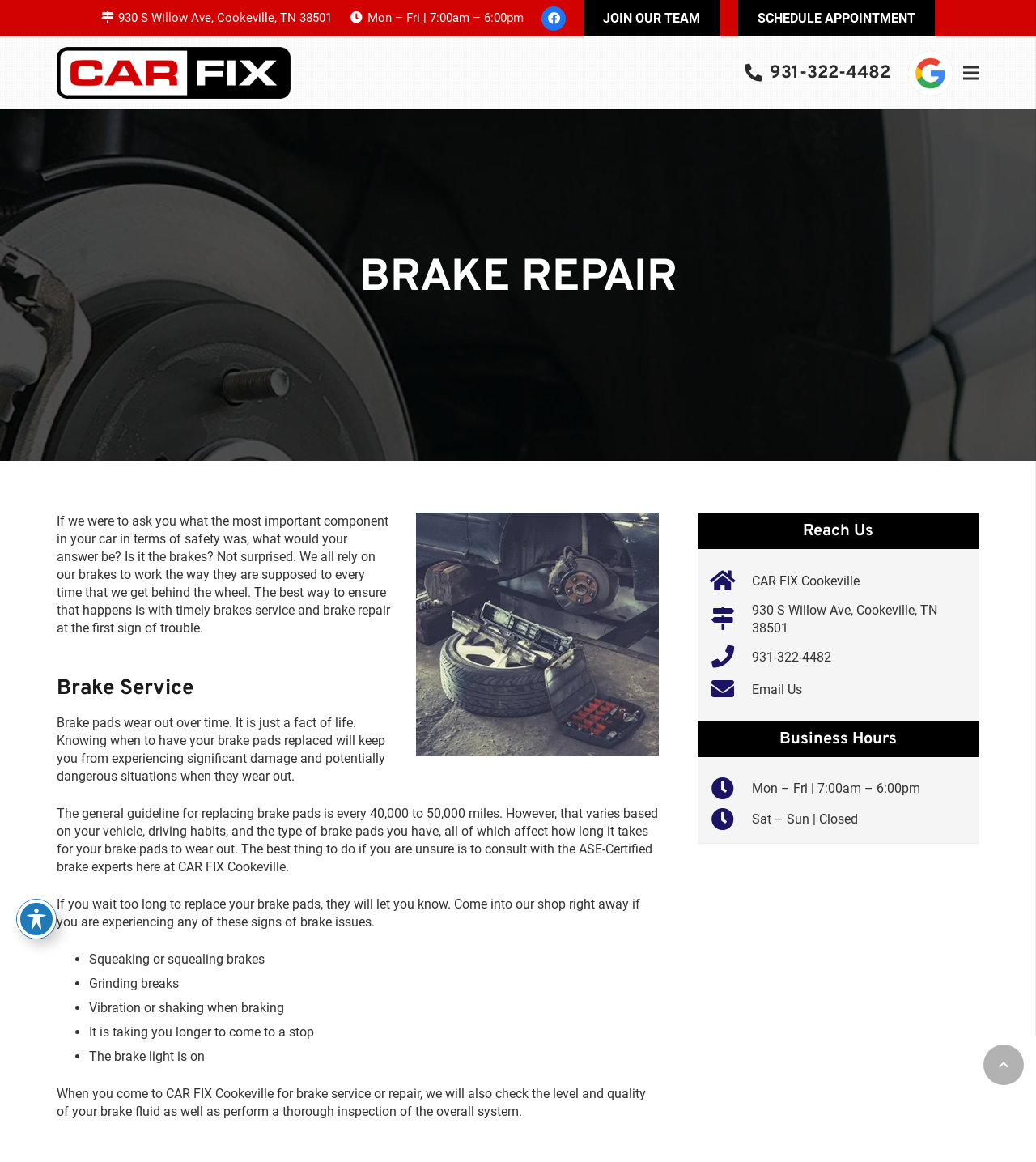What is the recommended replacement interval for brake pads?
Use the information from the image to give a detailed answer to the question.

I found the recommended replacement interval by reading the text in the 'Brake Service' section, which states that 'The general guideline for replacing brake pads is every 40,000 to 50,000 miles'.